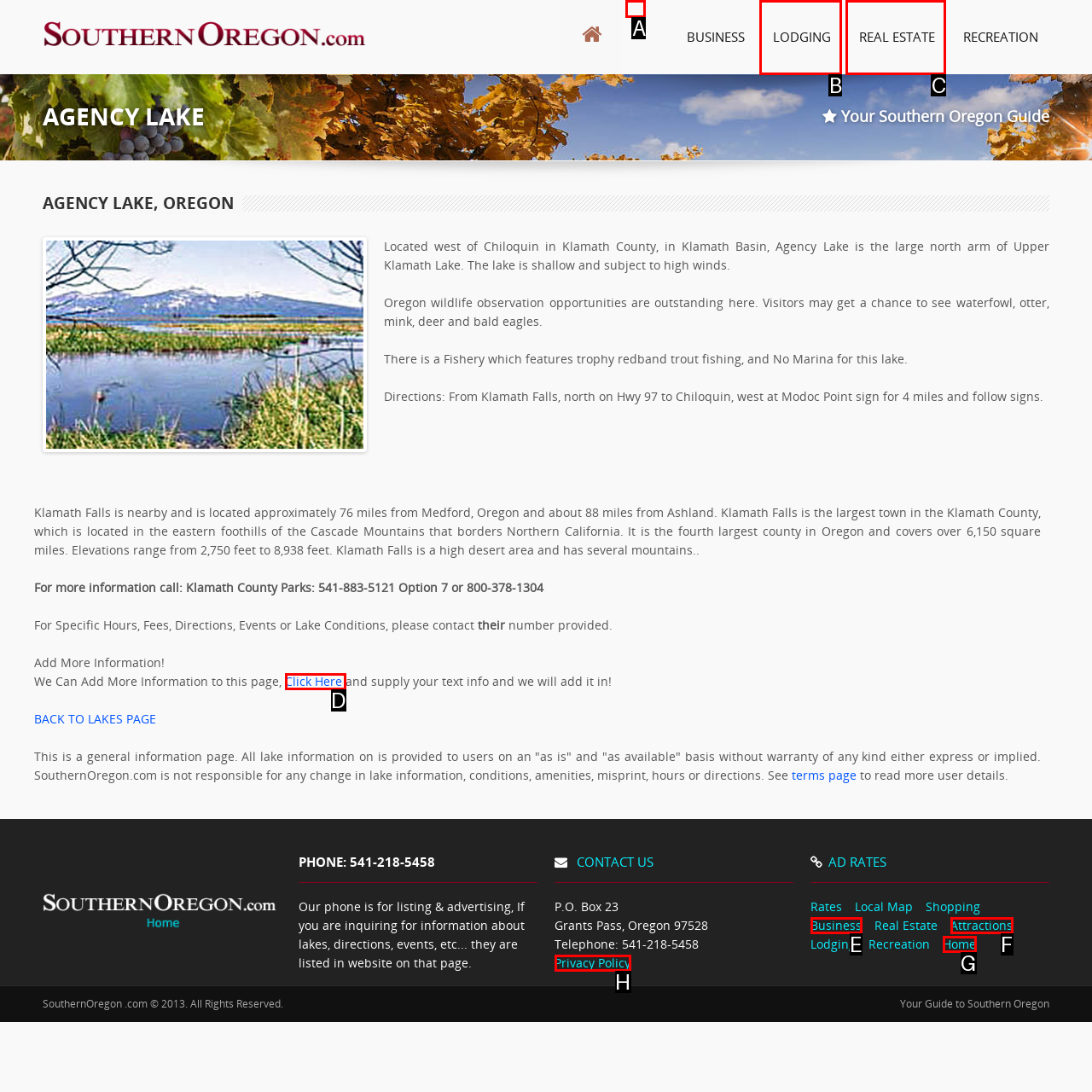Determine which HTML element matches the given description: AGENCY LAKE. Provide the corresponding option's letter directly.

A